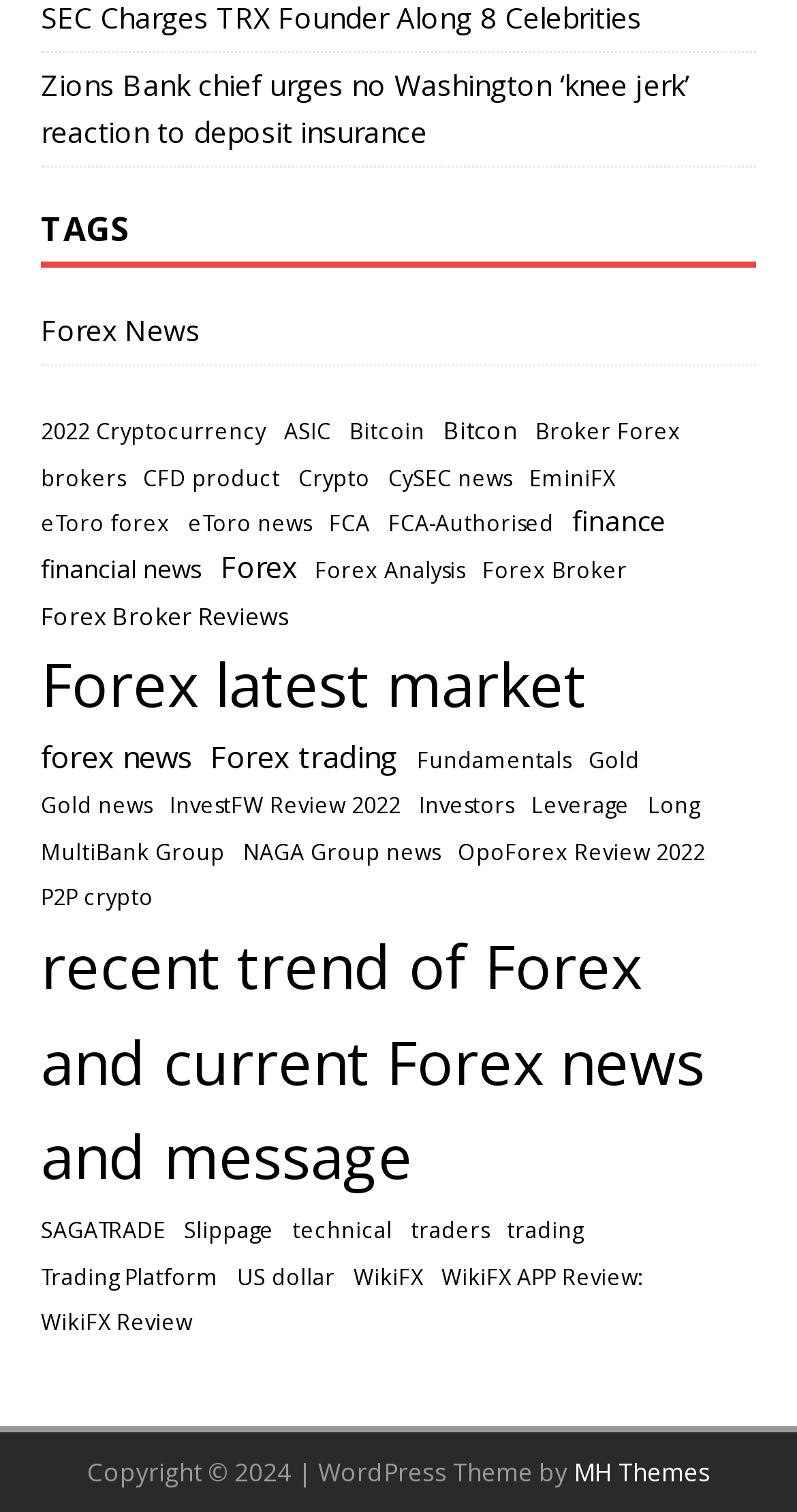Examine the image carefully and respond to the question with a detailed answer: 
What is the first news article on the webpage?

I looked at the top of the webpage and found the first news article, which is titled 'Zions Bank chief urges no Washington ‘knee jerk’ reaction to deposit insurance'.